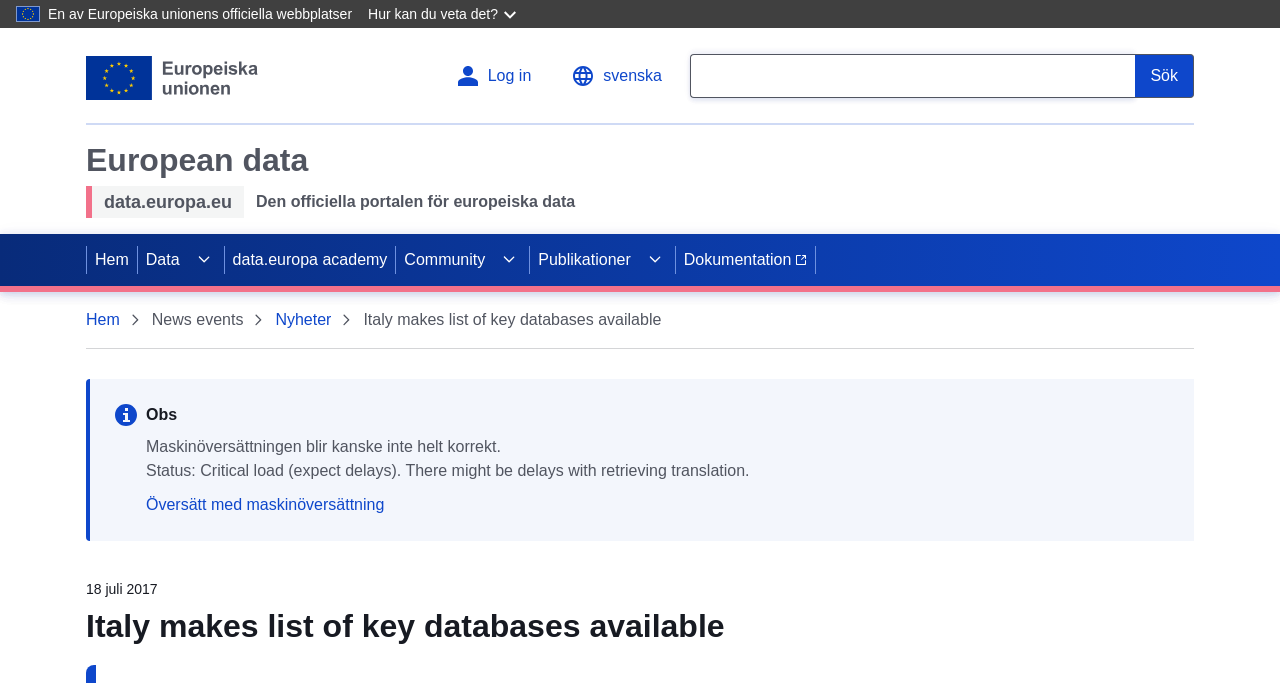Could you identify the text that serves as the heading for this webpage?

Italy makes list of key databases available